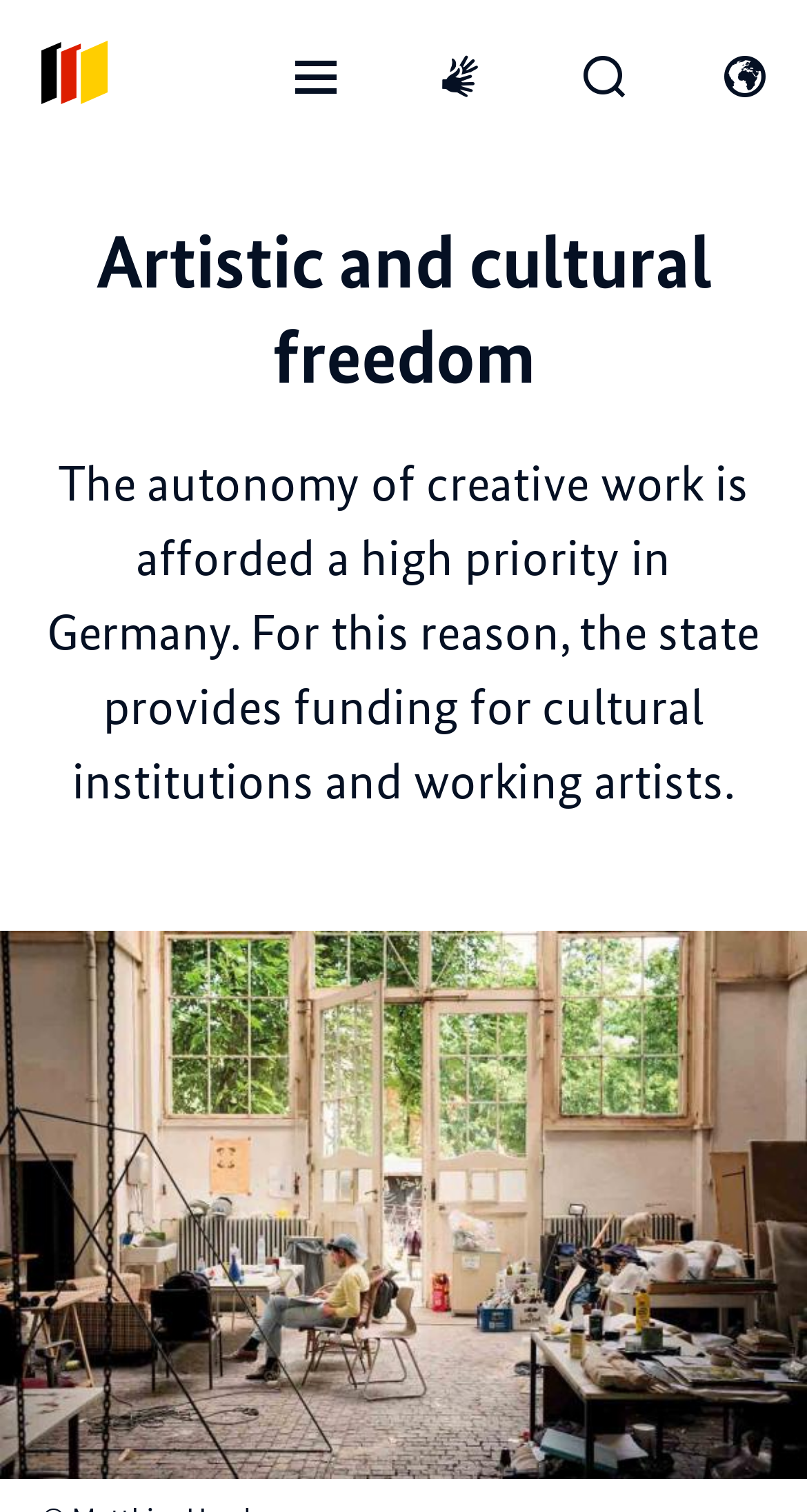Bounding box coordinates are specified in the format (top-left x, top-left y, bottom-right x, bottom-right y). All values are floating point numbers bounded between 0 and 1. Please provide the bounding box coordinate of the region this sentence describes: Open language switch

[0.856, 0.015, 0.99, 0.086]